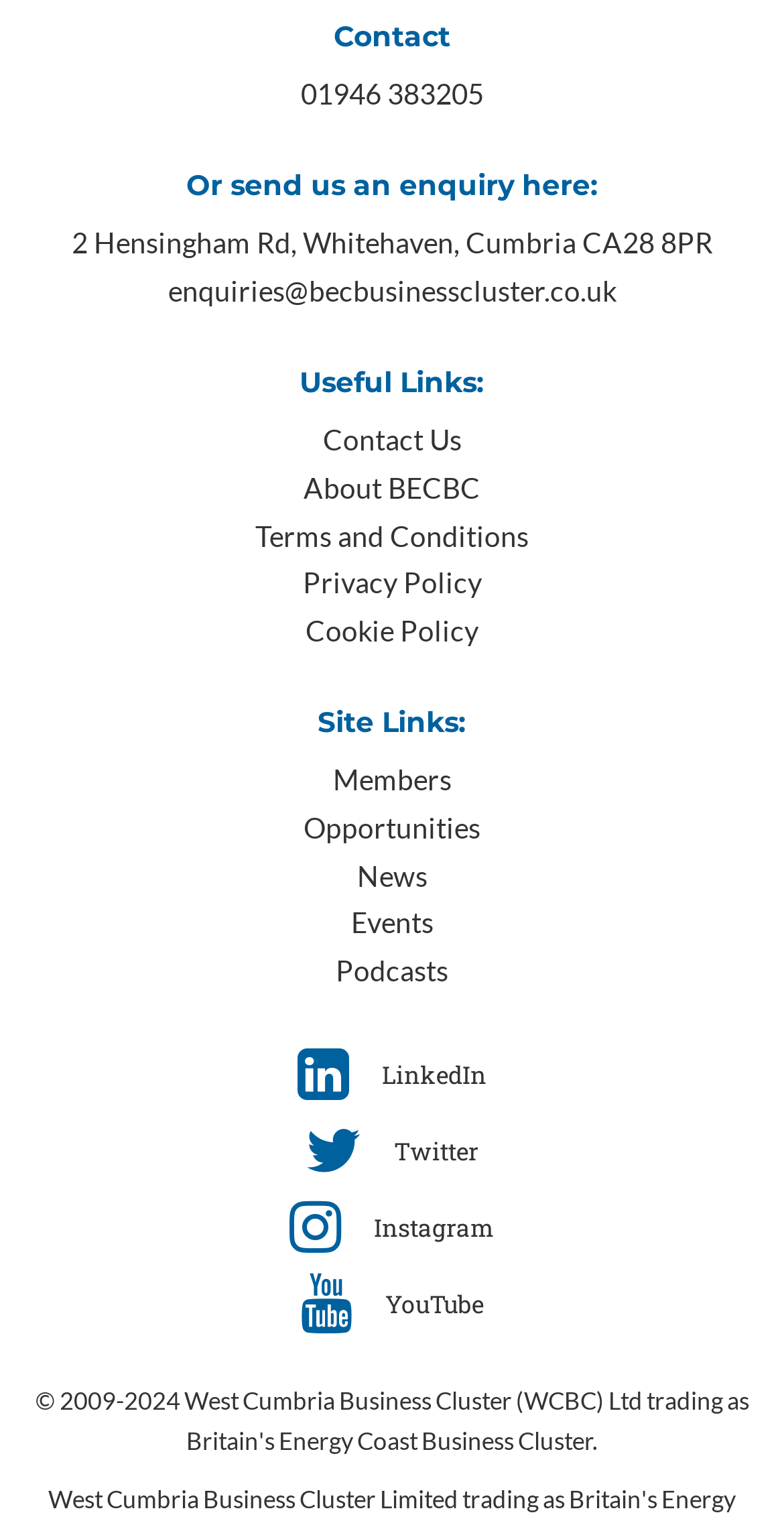Find and provide the bounding box coordinates for the UI element described with: "YouTube".

[0.041, 0.836, 0.959, 0.876]